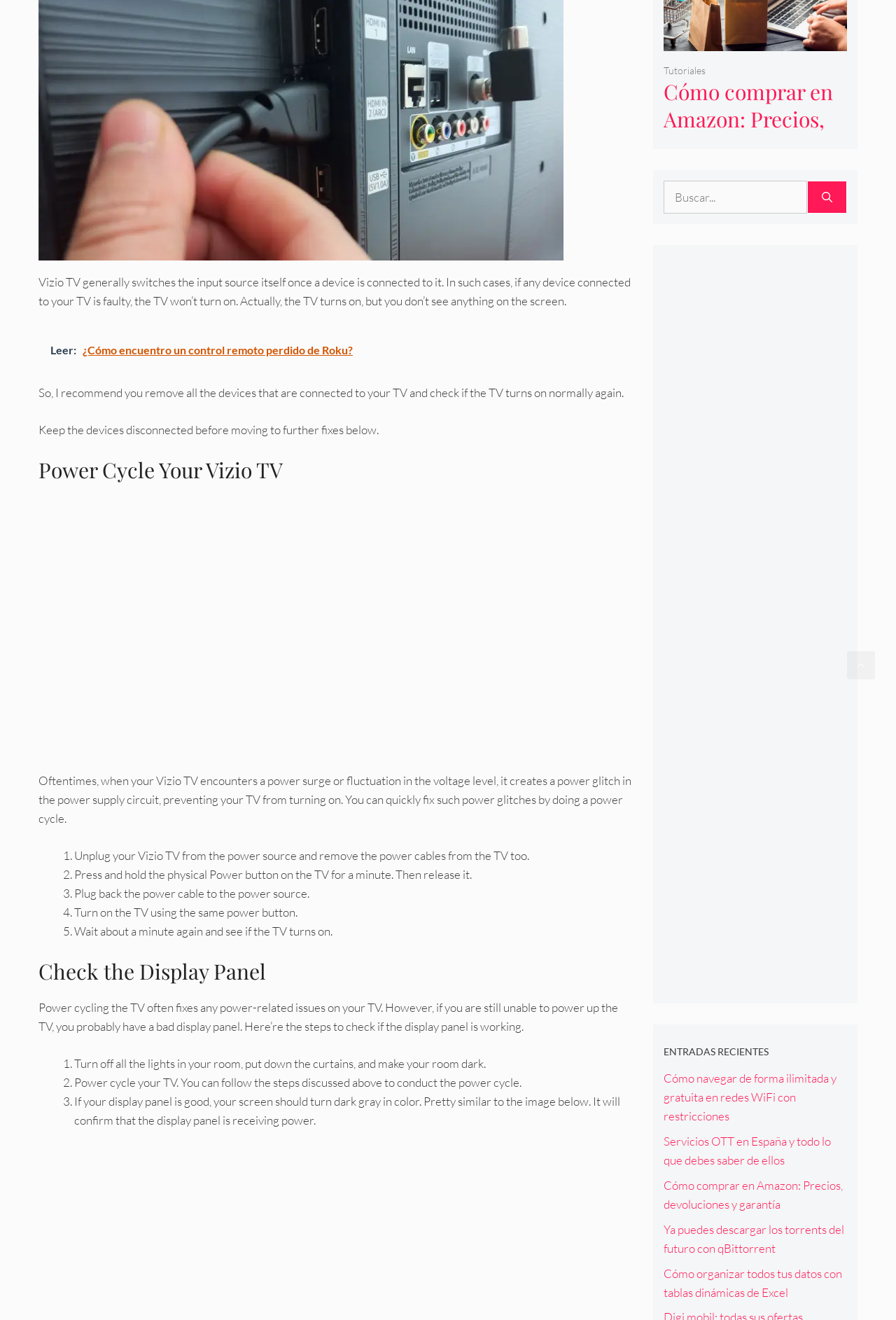Refer to the image and provide an in-depth answer to the question:
What is the purpose of pressing and holding the physical Power button on the TV?

According to the instructions provided on the webpage, pressing and holding the physical Power button on the TV for a minute is done to release any residual power, which is mentioned in the step 2 of the power cycle process.